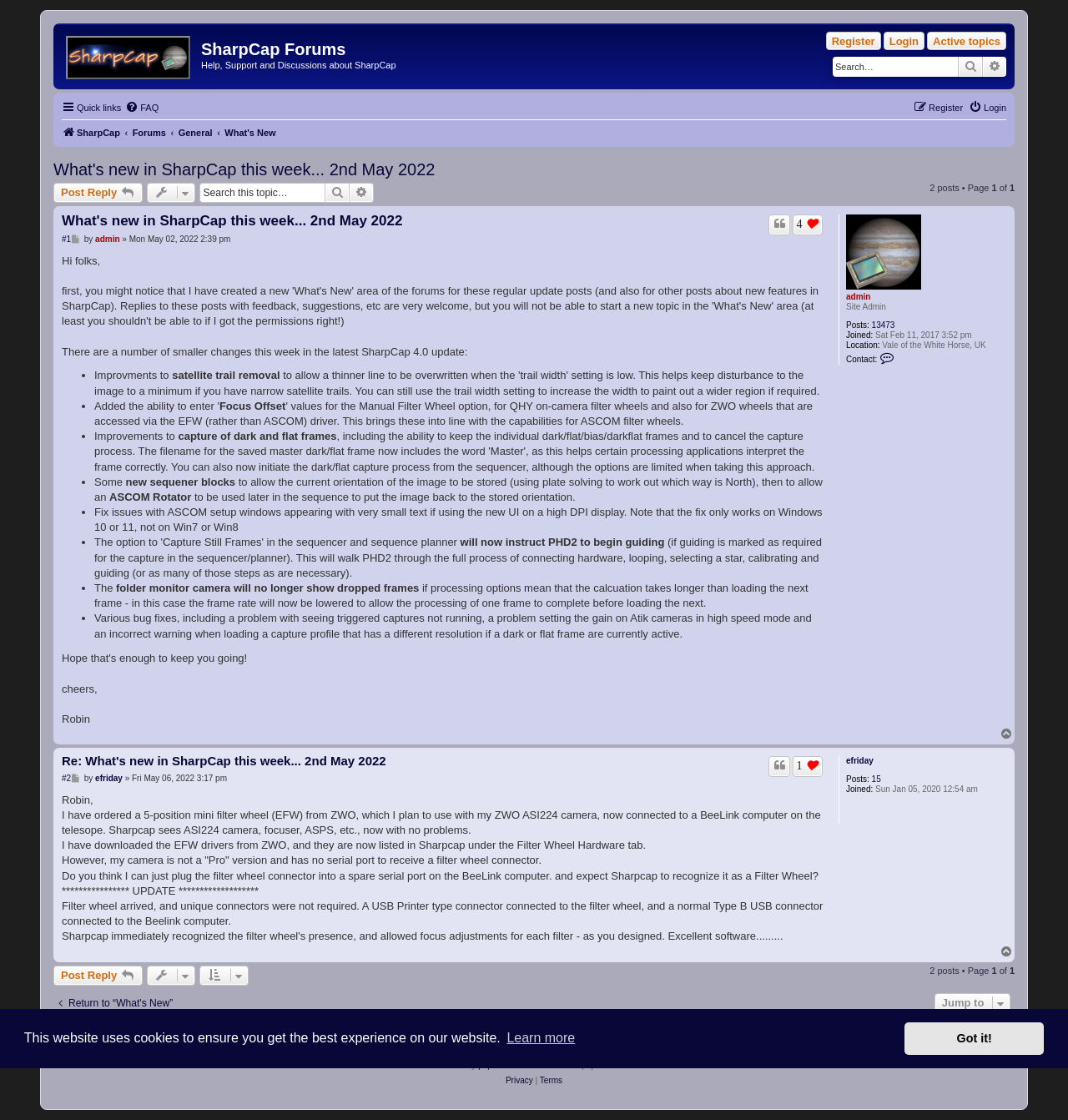Please determine the bounding box coordinates of the element's region to click for the following instruction: "Post a reply".

[0.05, 0.163, 0.133, 0.181]